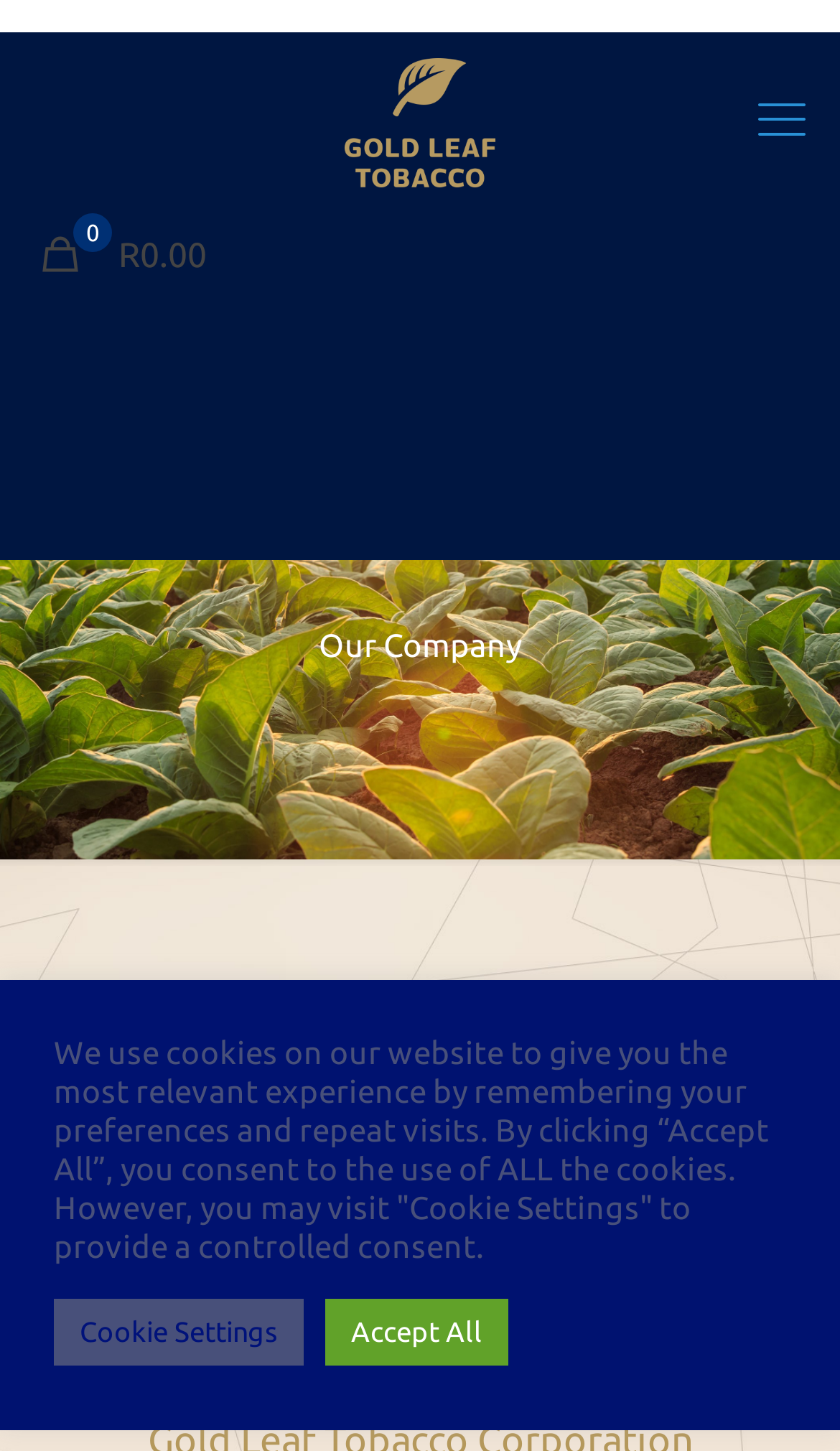What is the main section of the webpage about?
Please respond to the question with a detailed and thorough explanation.

The main section of the webpage can be found in the heading element with the text 'Our Company'. This suggests that the main section of the webpage is about the company itself, likely providing information about its history, mission, and values.